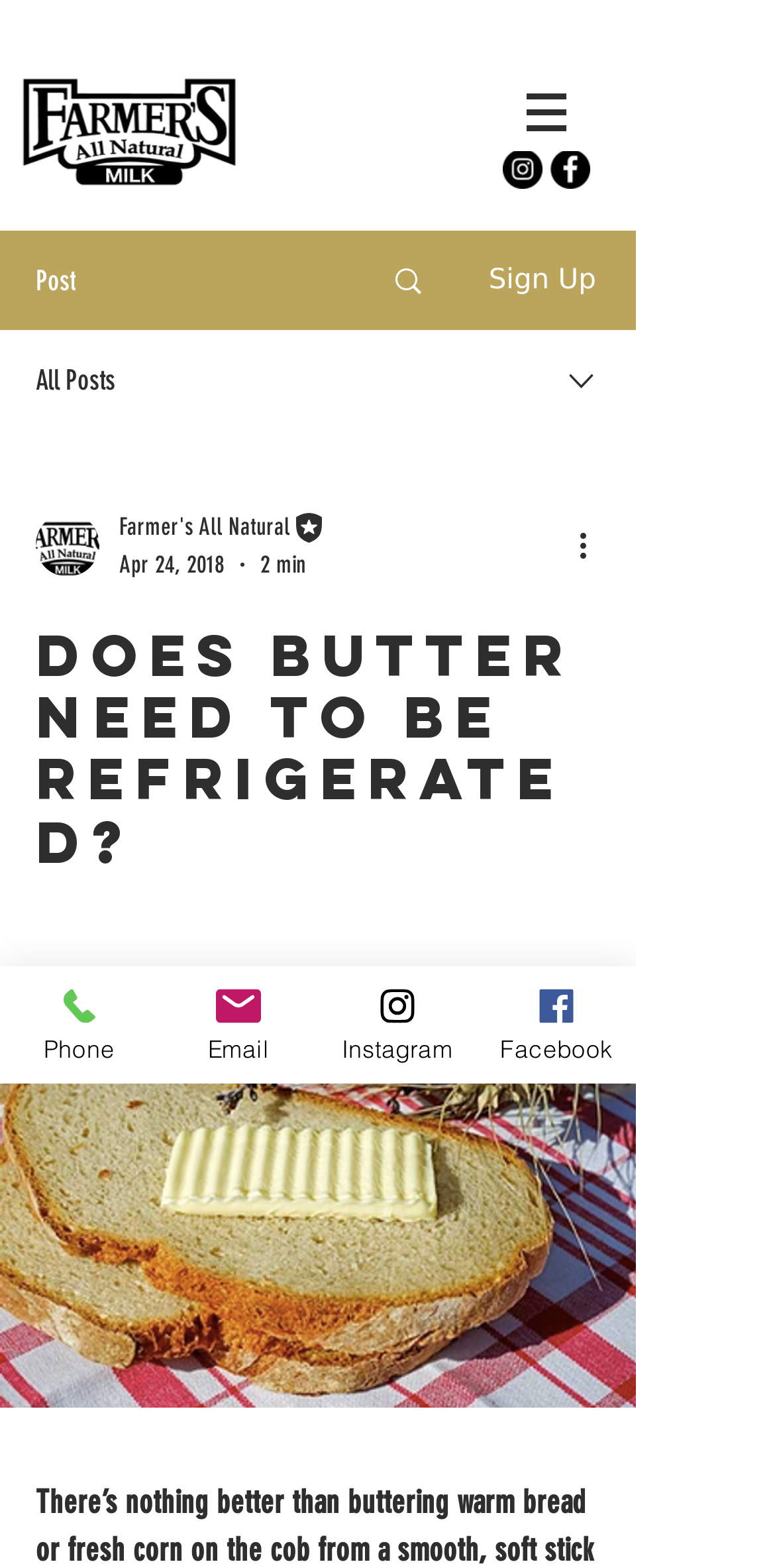Locate the bounding box coordinates of the area that needs to be clicked to fulfill the following instruction: "Click the Facebook link". The coordinates should be in the format of four float numbers between 0 and 1, namely [left, top, right, bottom].

[0.71, 0.095, 0.762, 0.12]